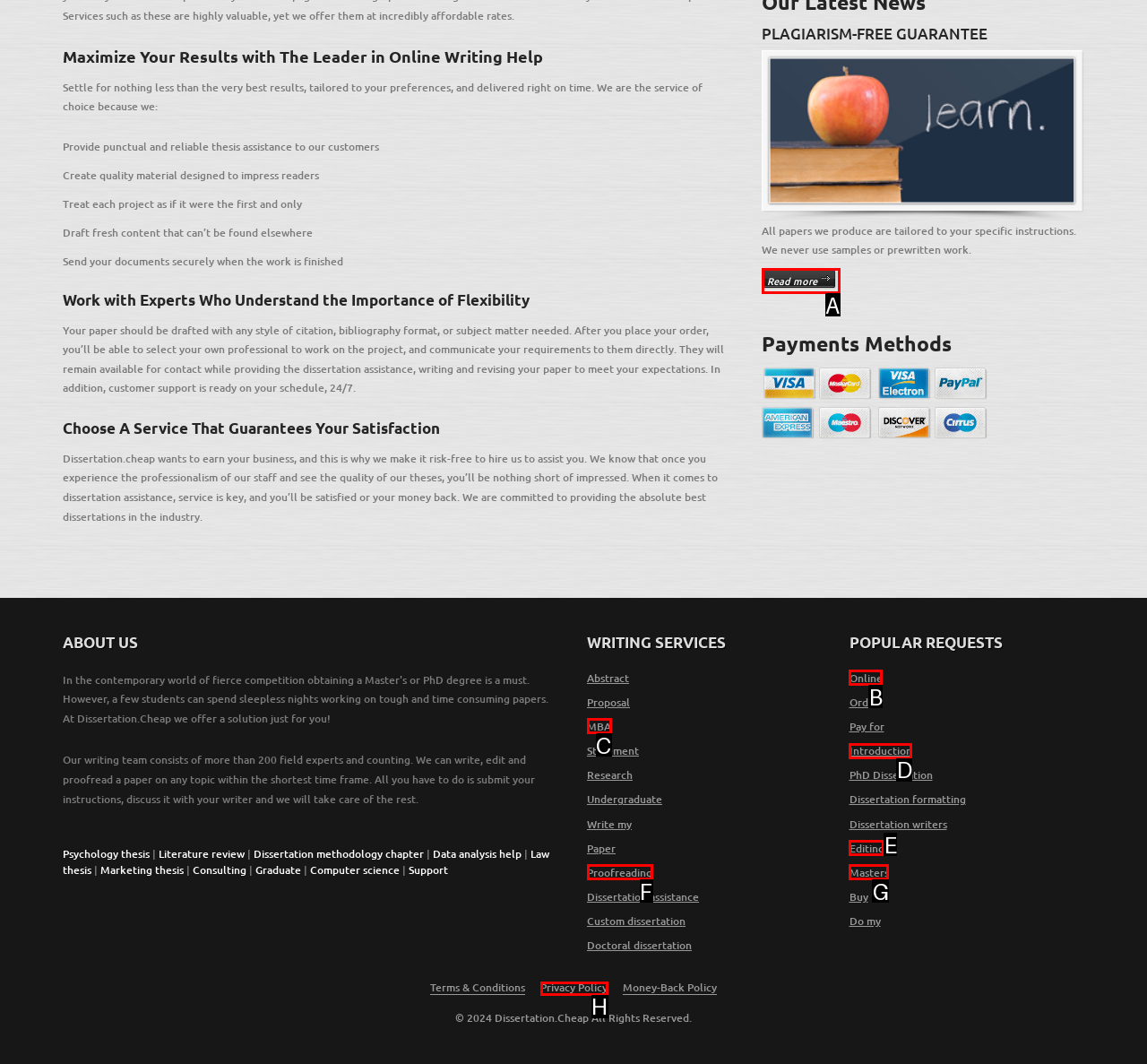Determine which HTML element corresponds to the description: Introduction. Provide the letter of the correct option.

D